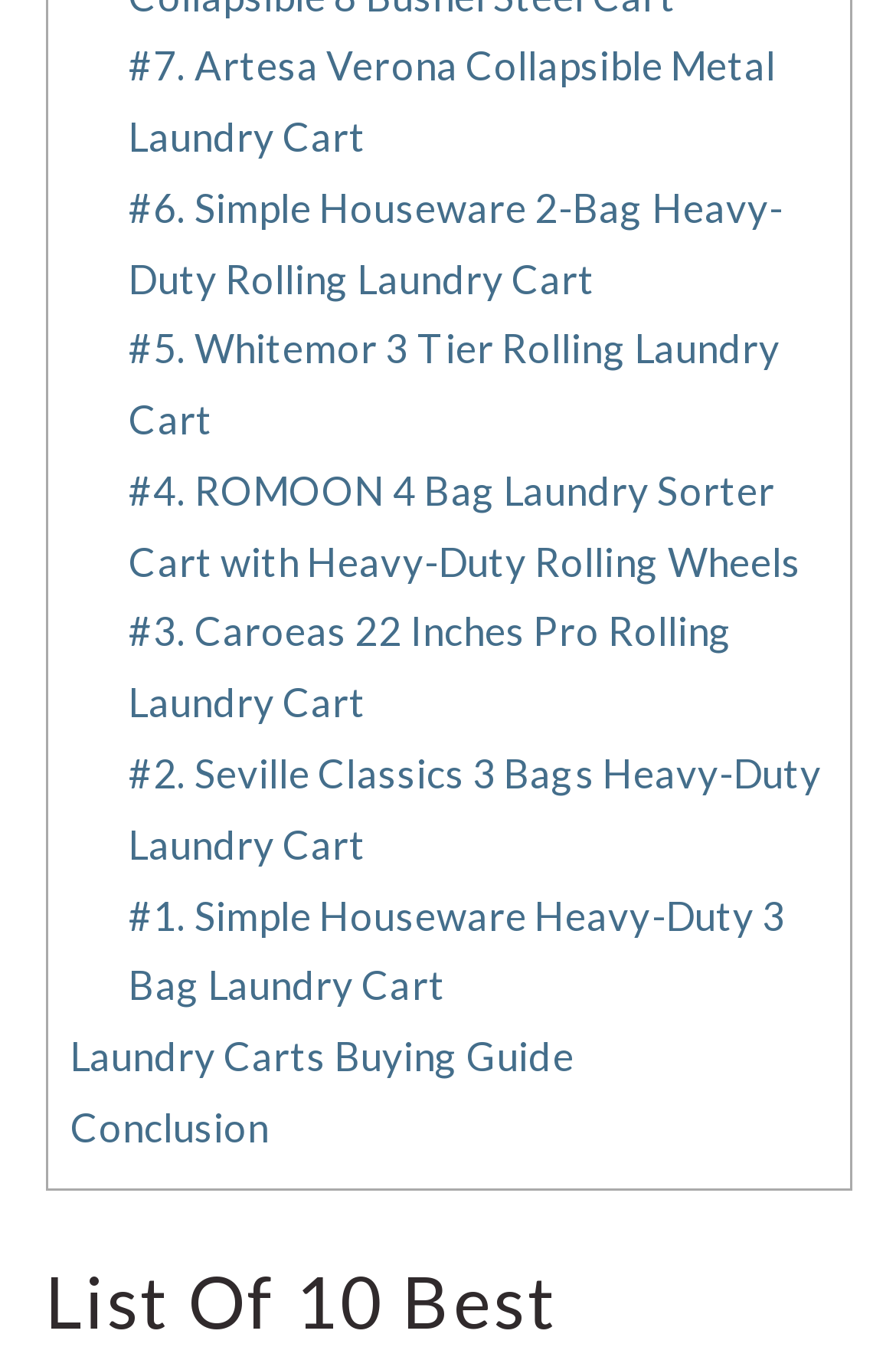Give a short answer using one word or phrase for the question:
What is the ranking of Artesa Verona Collapsible Metal Laundry Cart?

#7